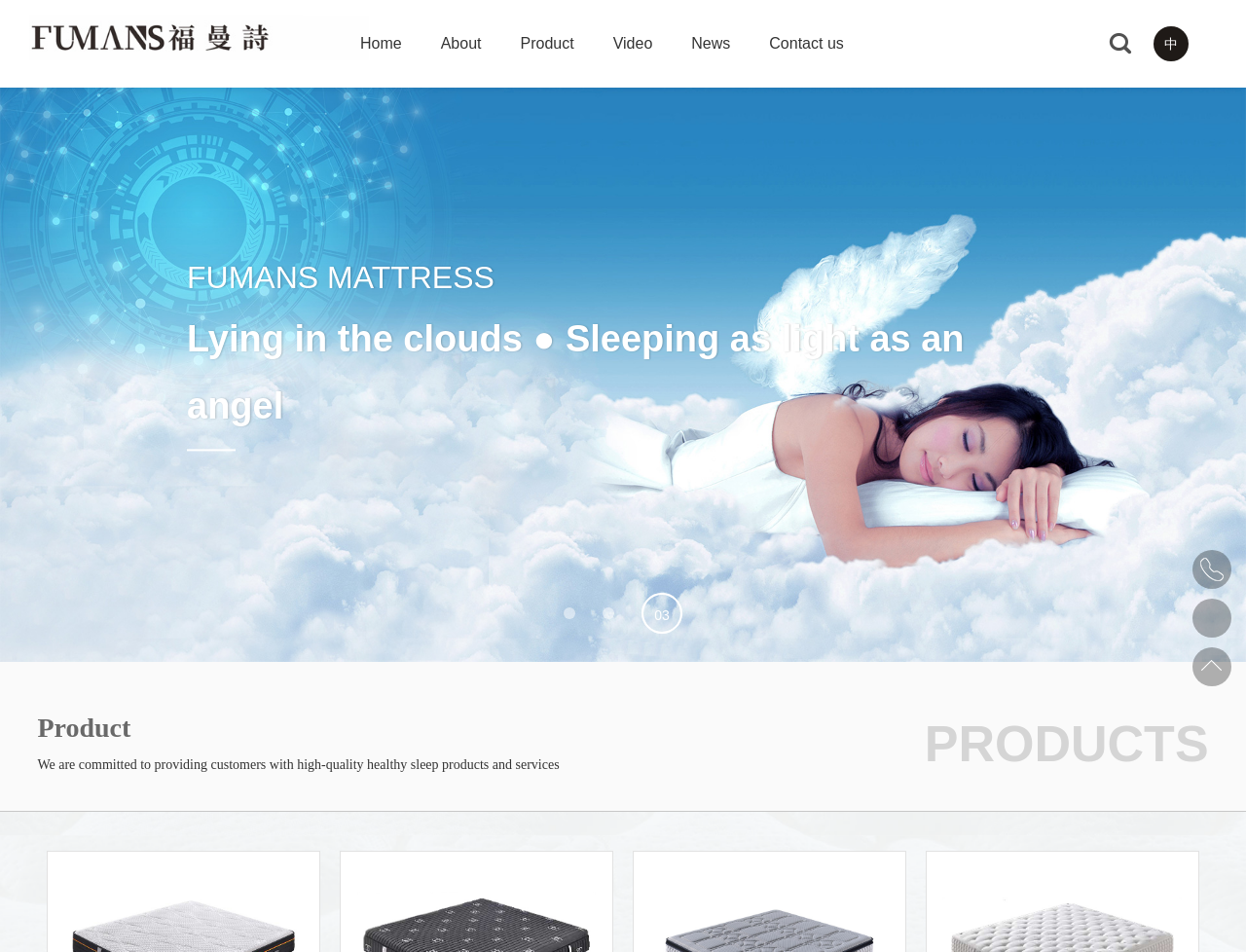Provide the bounding box coordinates of the UI element this sentence describes: "About Us".

None